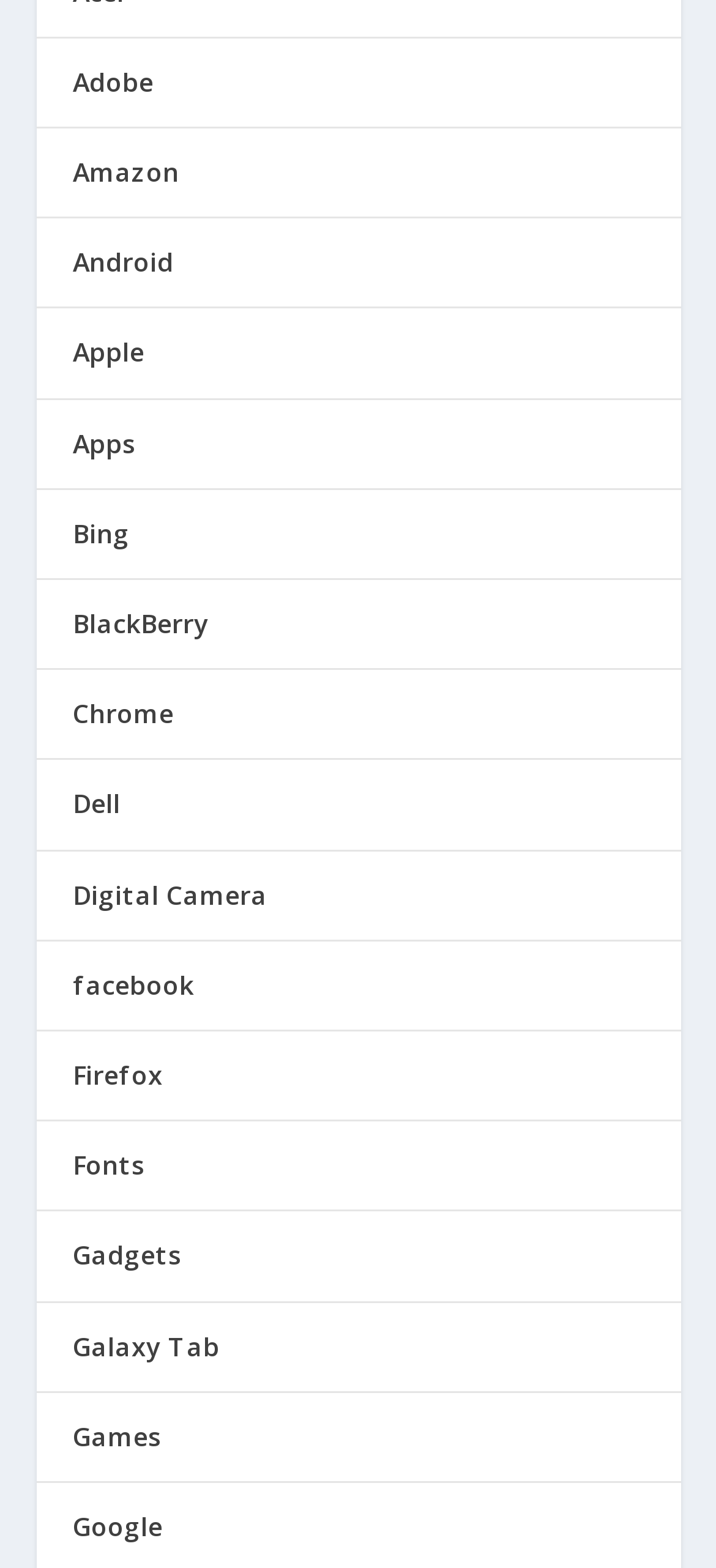How many links are there in the top half of the webpage?
Your answer should be a single word or phrase derived from the screenshot.

13